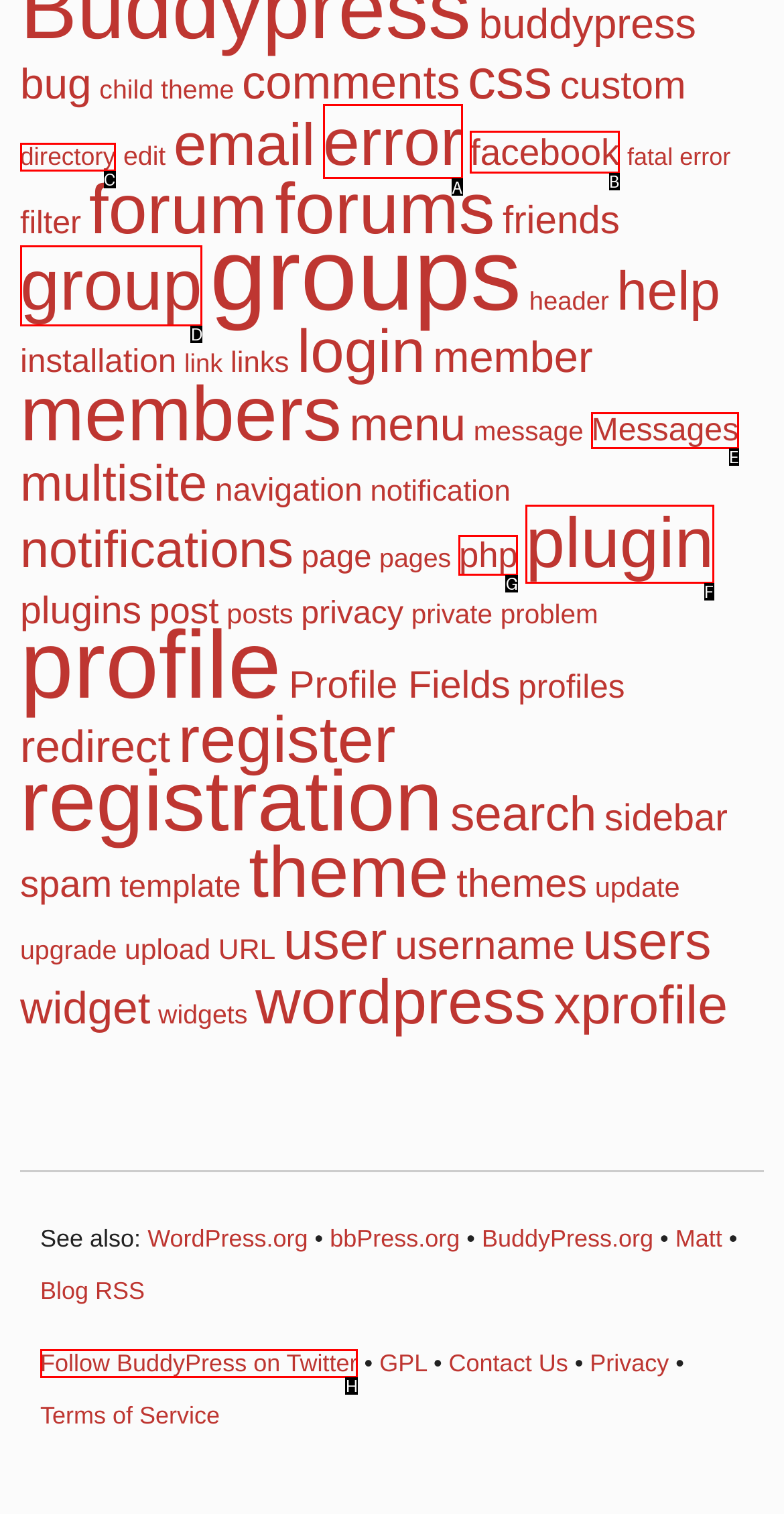To complete the instruction: search for error, which HTML element should be clicked?
Respond with the option's letter from the provided choices.

A